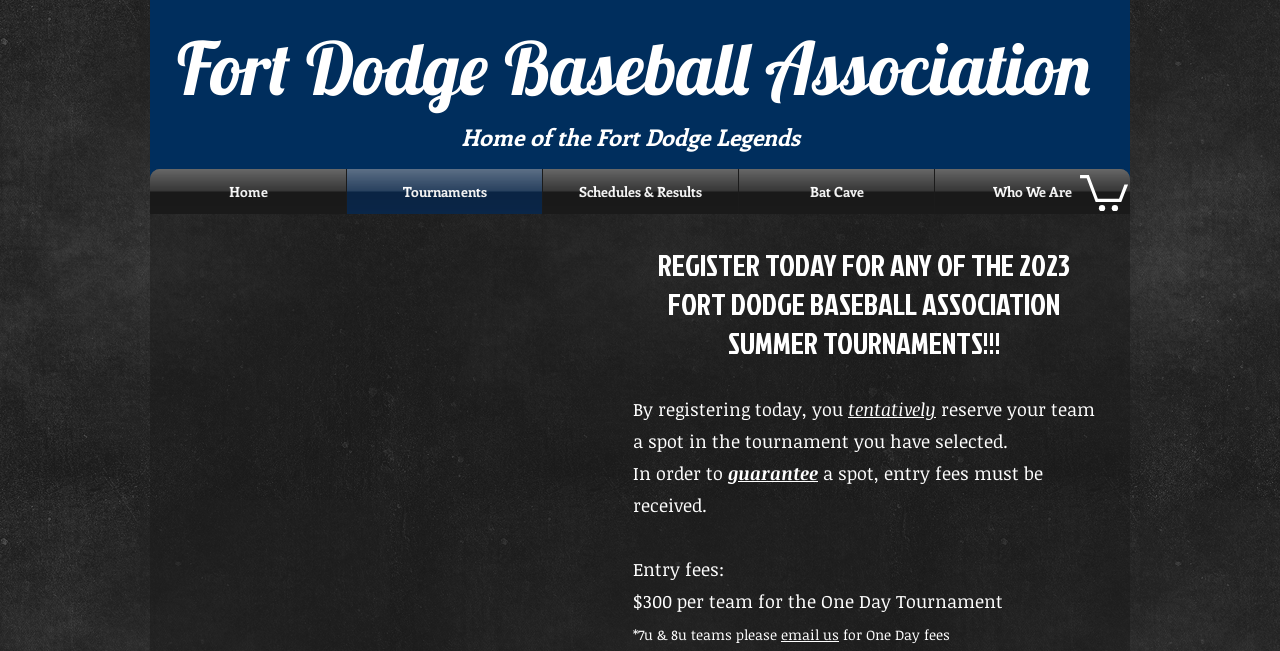Create an elaborate caption that covers all aspects of the webpage.

The webpage is about the Fort Dodge Baseball Association, specifically promoting their USSSA baseball tournaments. At the top, there is a heading that reads "Fort Dodge Baseball Association" with a smaller "F" link to the left. Below this, there is a static text that says "Home of the Fort Dodge Legends".

To the right of the top heading, there is a navigation menu labeled "Site" that contains five links: "Home", "Tournaments", "Schedules & Results", "Bat Cave", and "Who We Are". These links are positioned horizontally, with "Home" on the left and "Who We Are" on the right.

Below the navigation menu, there is a prominent call-to-action button with an image, but no text. This button is positioned near the top-right corner of the page.

The main content of the page is a series of headings that promote the registration for the 2023 summer tournaments. The first heading is in a larger font and reads "REGISTER TODAY FOR ANY OF THE 2023 FORT DODGE BASEBALL ASSOCIATION SUMMER TOURNAMENTS!!!". This is followed by several smaller headings that provide more information about the registration process, including the need to pay entry fees to guarantee a spot in the tournament. The entry fees are listed, with a link to "email us" for more information on fees for 7u and 8u teams.